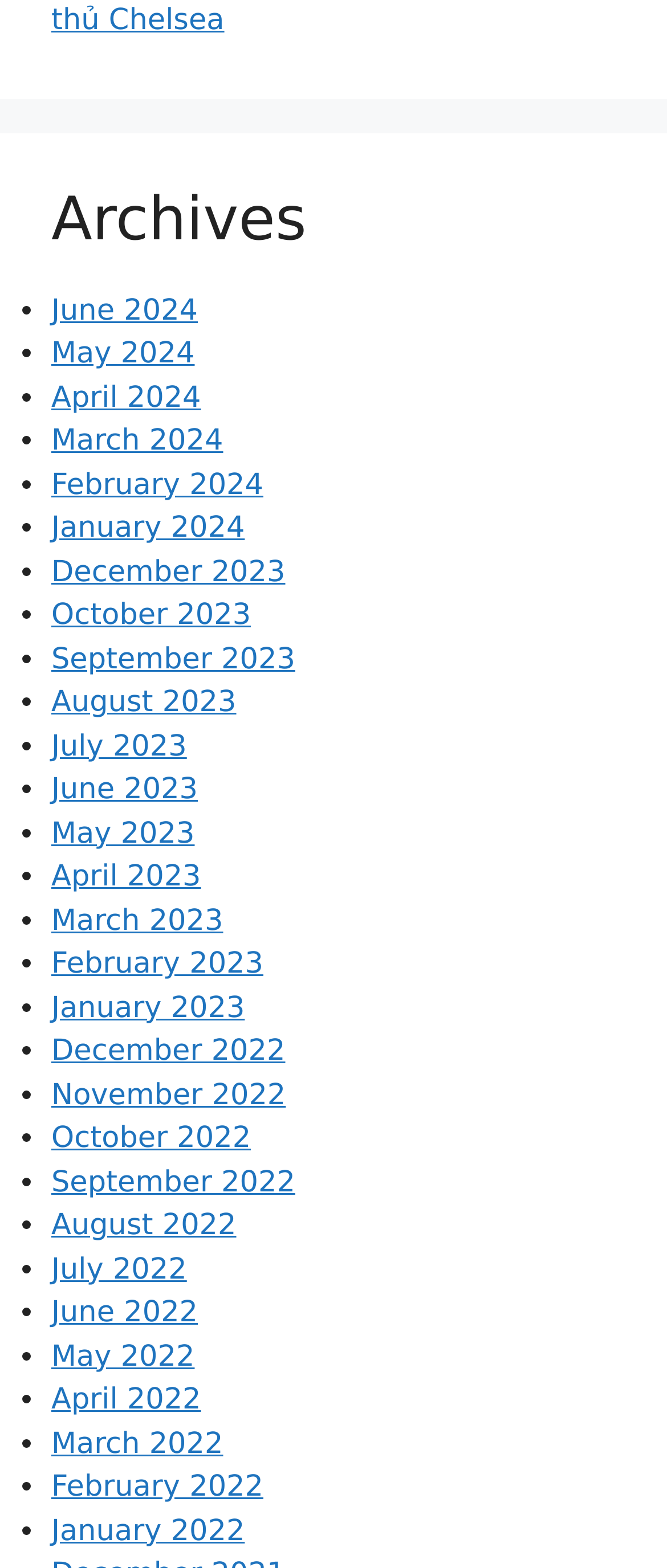Please specify the bounding box coordinates for the clickable region that will help you carry out the instruction: "View archives for December 2022".

[0.077, 0.66, 0.428, 0.681]